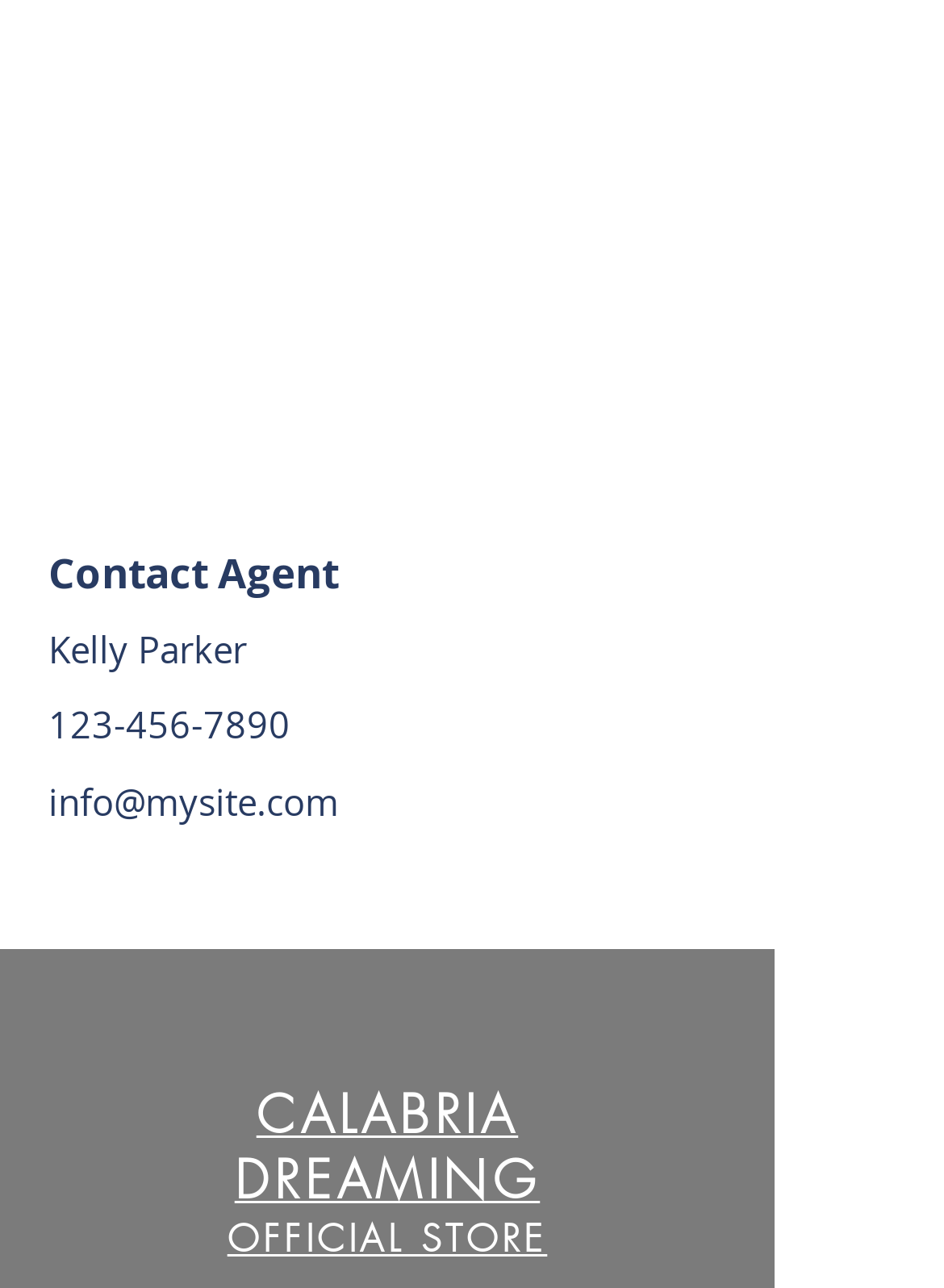Provide a brief response to the question using a single word or phrase: 
How many phone numbers are listed?

1